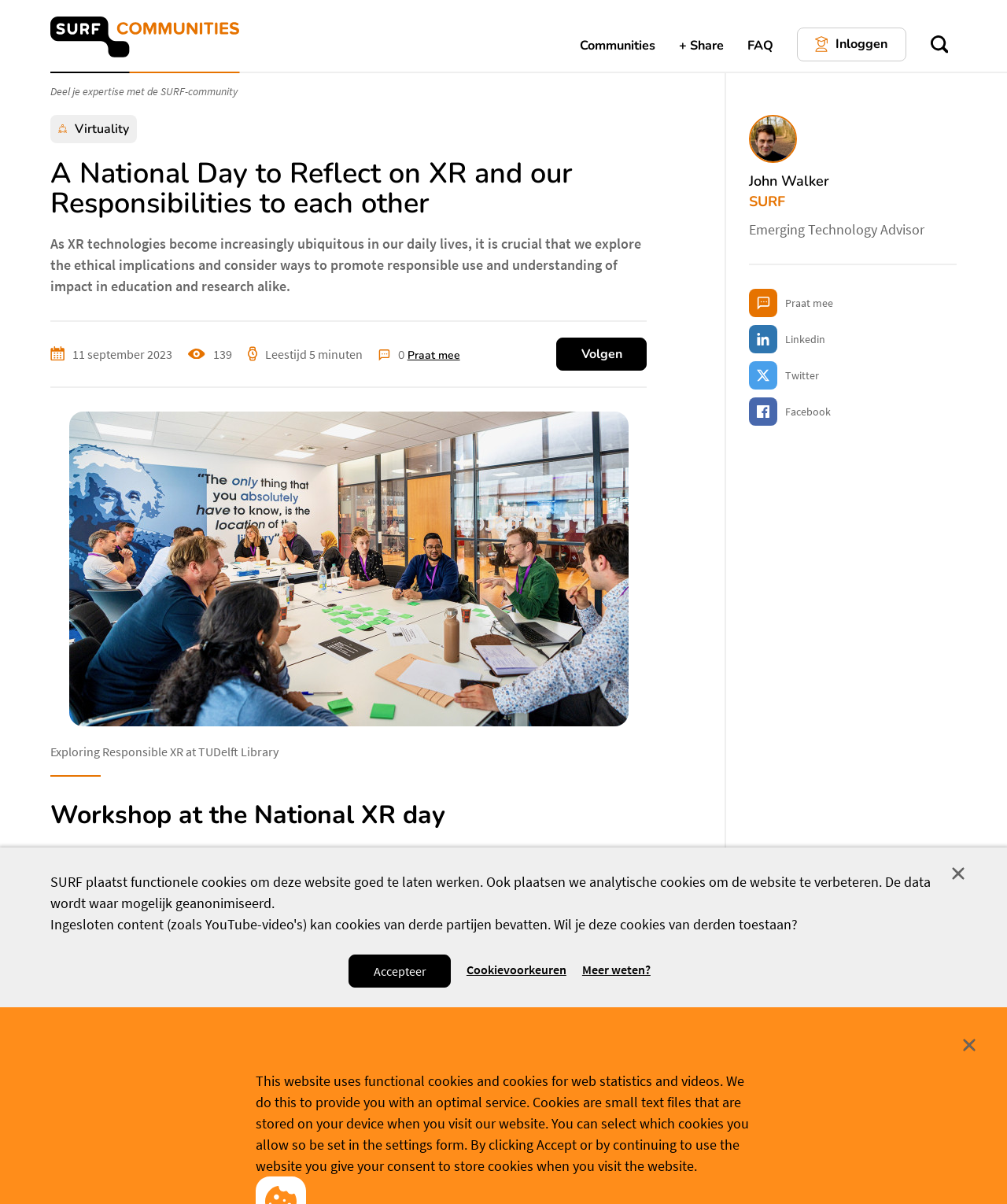Respond with a single word or phrase to the following question: What is the estimated reading time of the article?

5 minutes